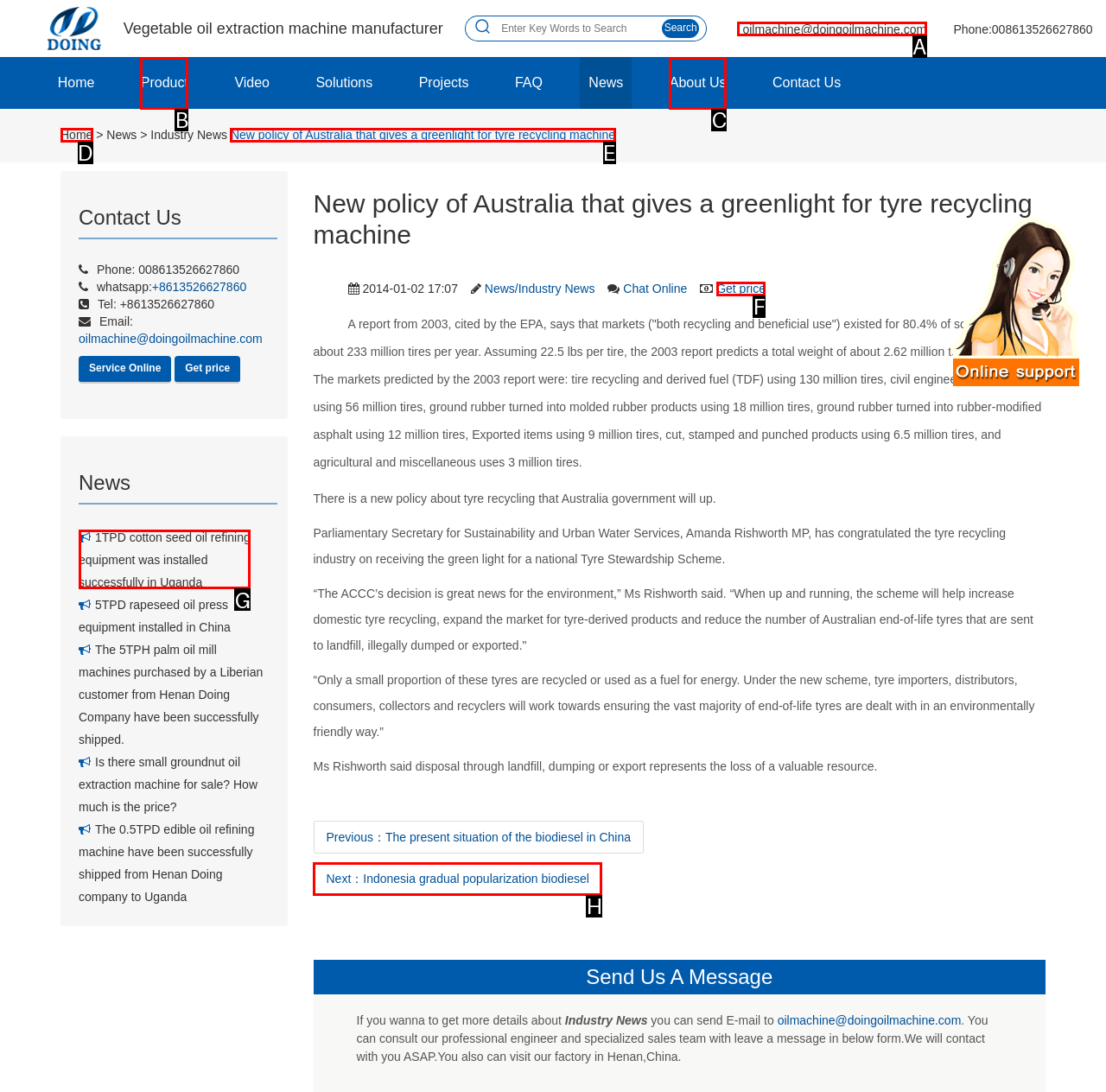Pick the option that best fits the description: Get price. Reply with the letter of the matching option directly.

F